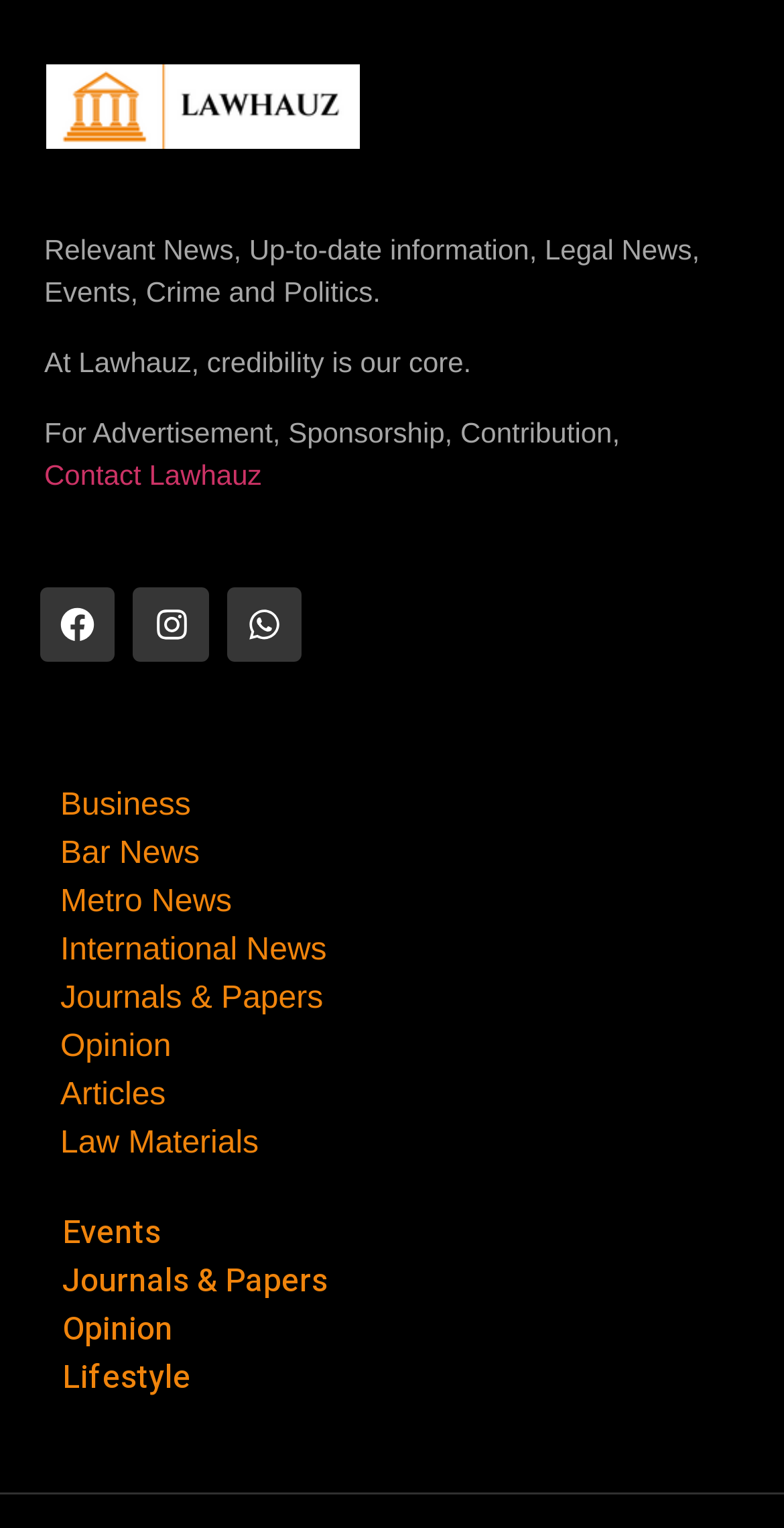What is the last category of news listed?
Look at the image and answer with only one word or phrase.

Lifestyle